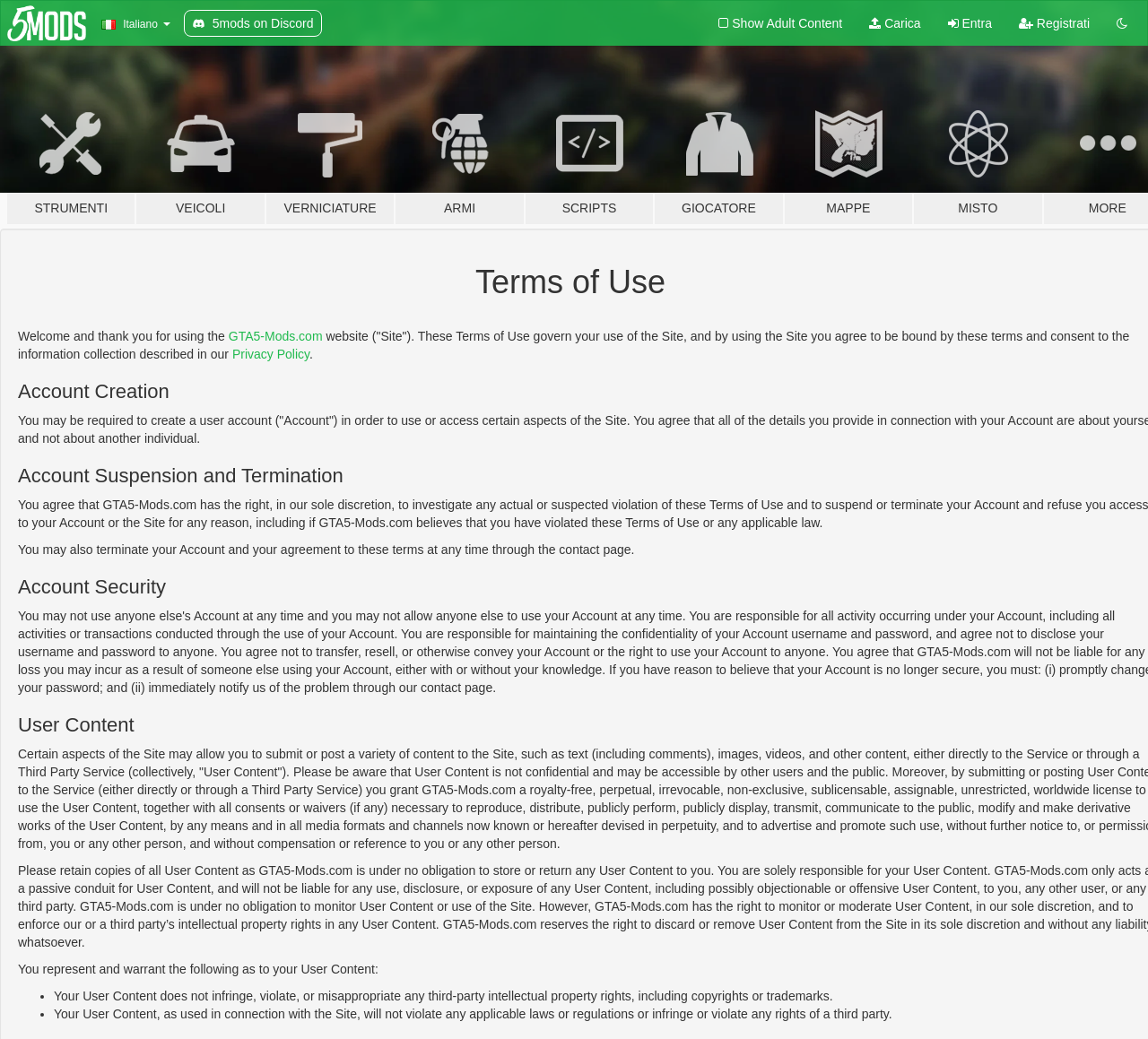Determine the bounding box coordinates of the region to click in order to accomplish the following instruction: "Go to Discord". Provide the coordinates as four float numbers between 0 and 1, specifically [left, top, right, bottom].

[0.16, 0.009, 0.28, 0.035]